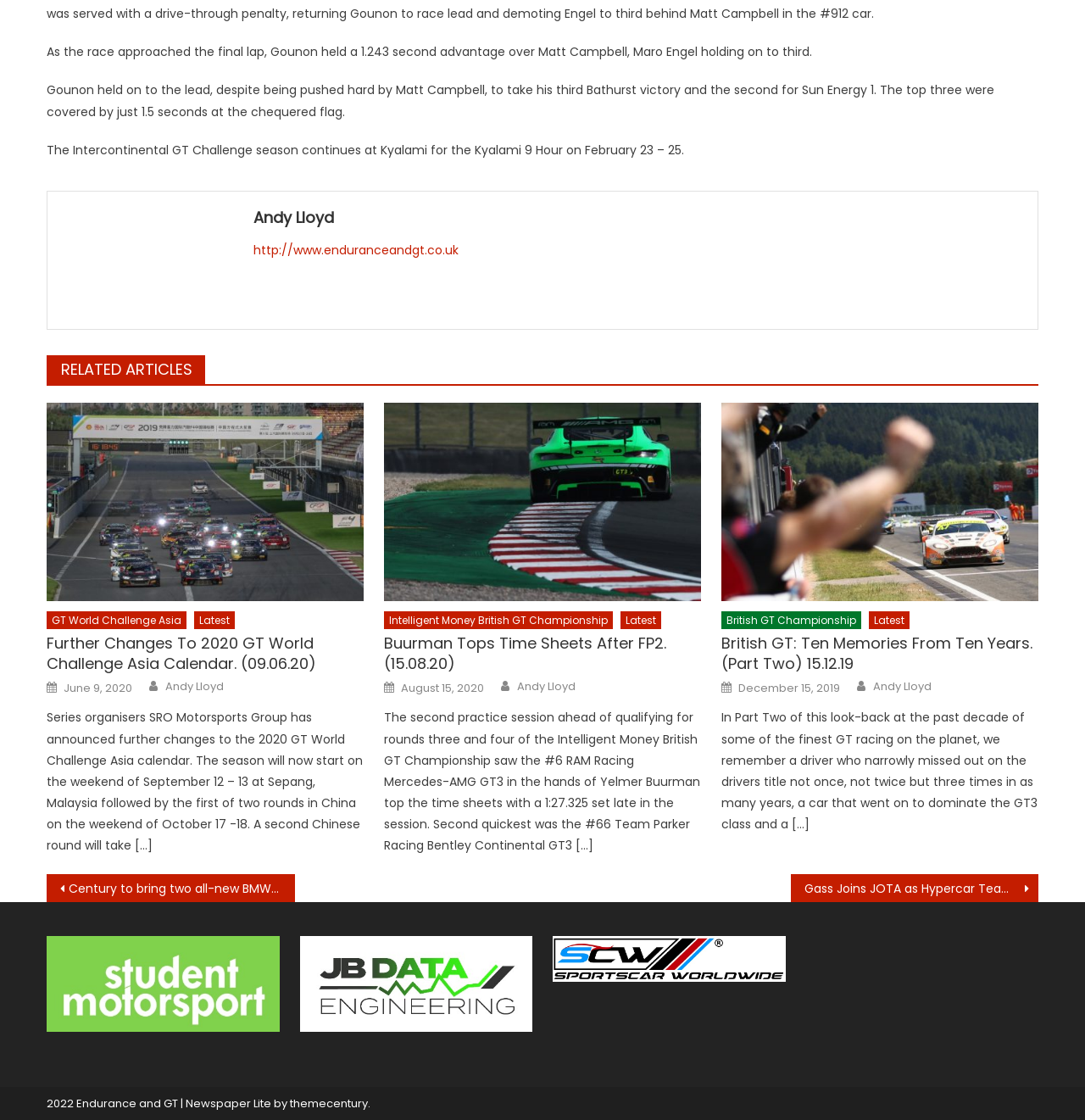What is the name of the website's theme?
From the screenshot, supply a one-word or short-phrase answer.

Newspaper Lite